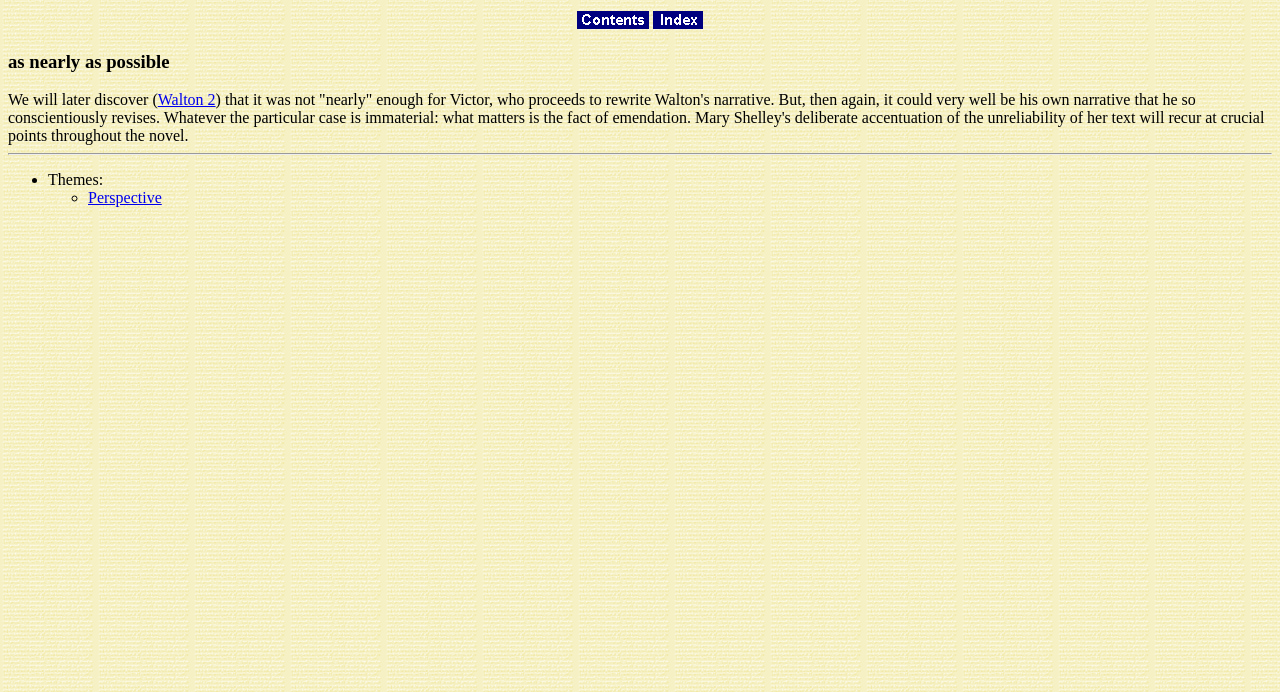Give a concise answer using only one word or phrase for this question:
What is the relationship between Victor and Walton?

Victor rewrites Walton's narrative